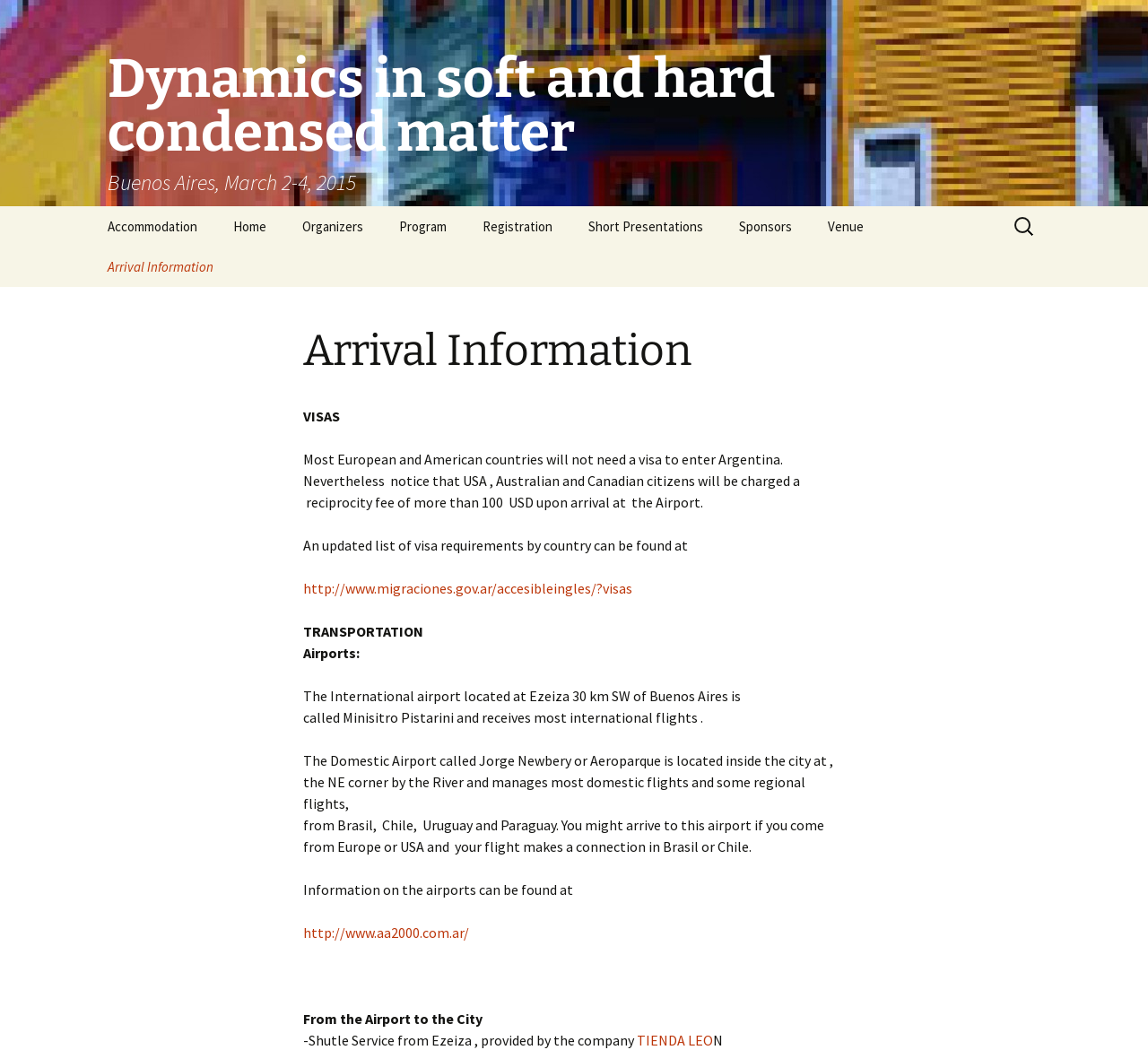Based on the visual content of the image, answer the question thoroughly: What is the purpose of the reciprocity fee?

The webpage mentions that USA, Australian, and Canadian citizens will be charged a reciprocity fee of more than 100 USD upon arrival at the airport, but it does not specify the purpose of this fee.